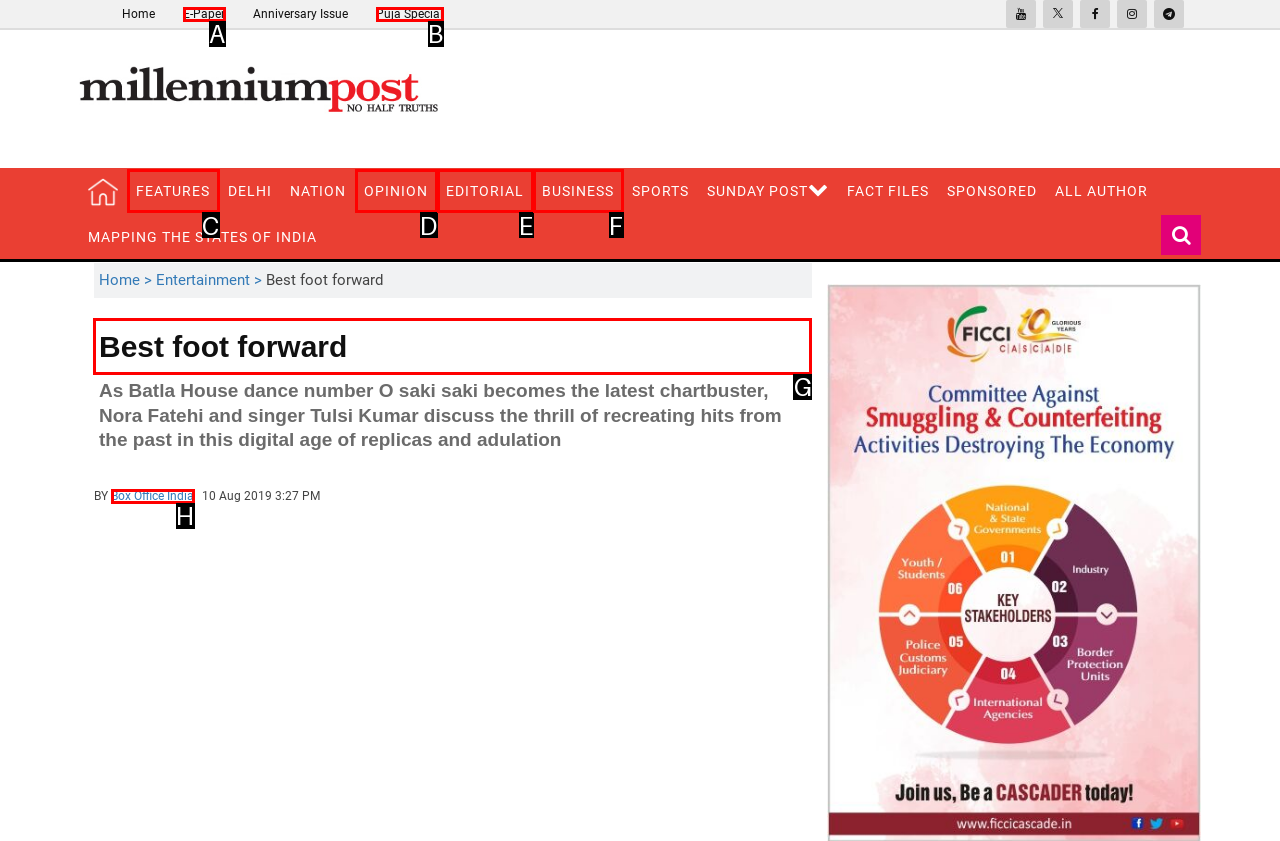Identify the letter of the option that should be selected to accomplish the following task: Read the article Best foot forward. Provide the letter directly.

G